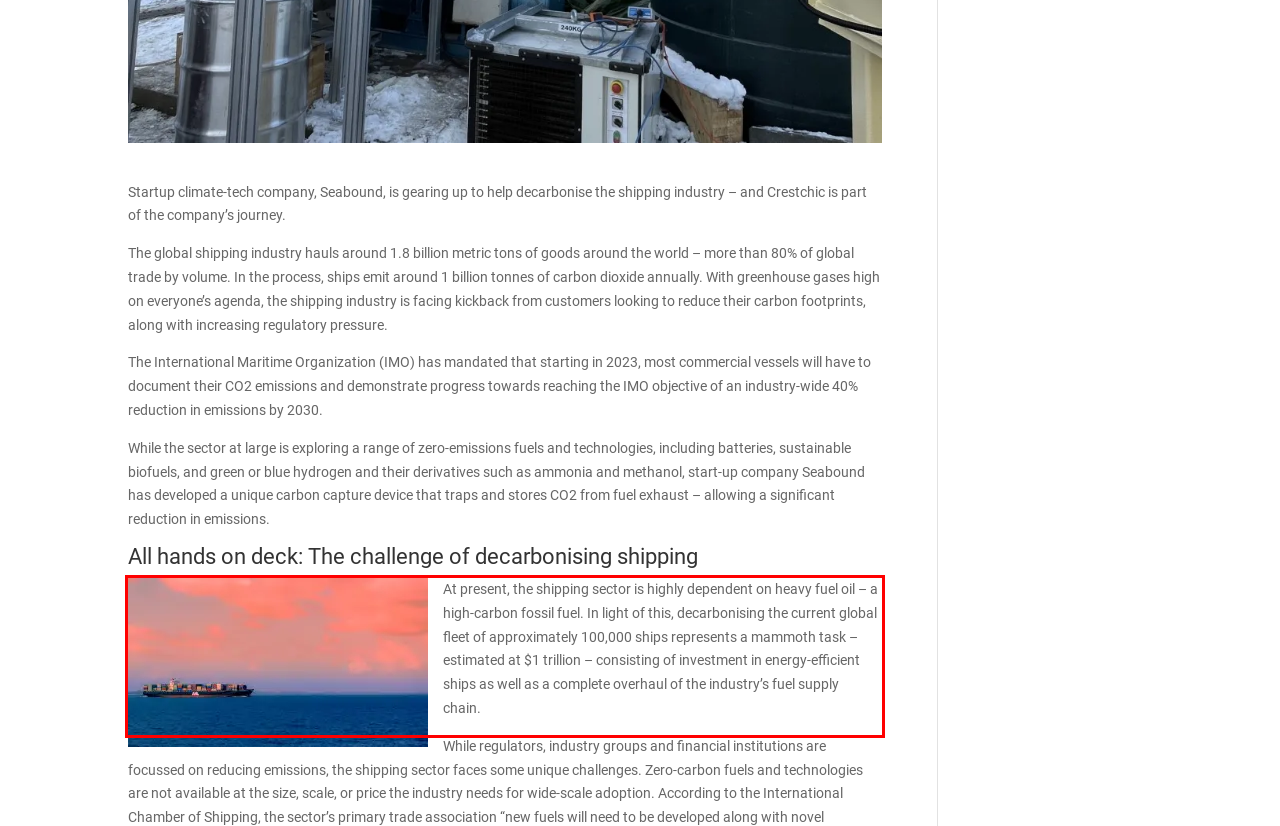Examine the webpage screenshot, find the red bounding box, and extract the text content within this marked area.

At present, the shipping sector is highly dependent on heavy fuel oil – a high-carbon fossil fuel. In light of this, decarbonising the current global fleet of approximately 100,000 ships represents a mammoth task – estimated at $1 trillion – consisting of investment in energy-efficient ships as well as a complete overhaul of the industry’s fuel supply chain.